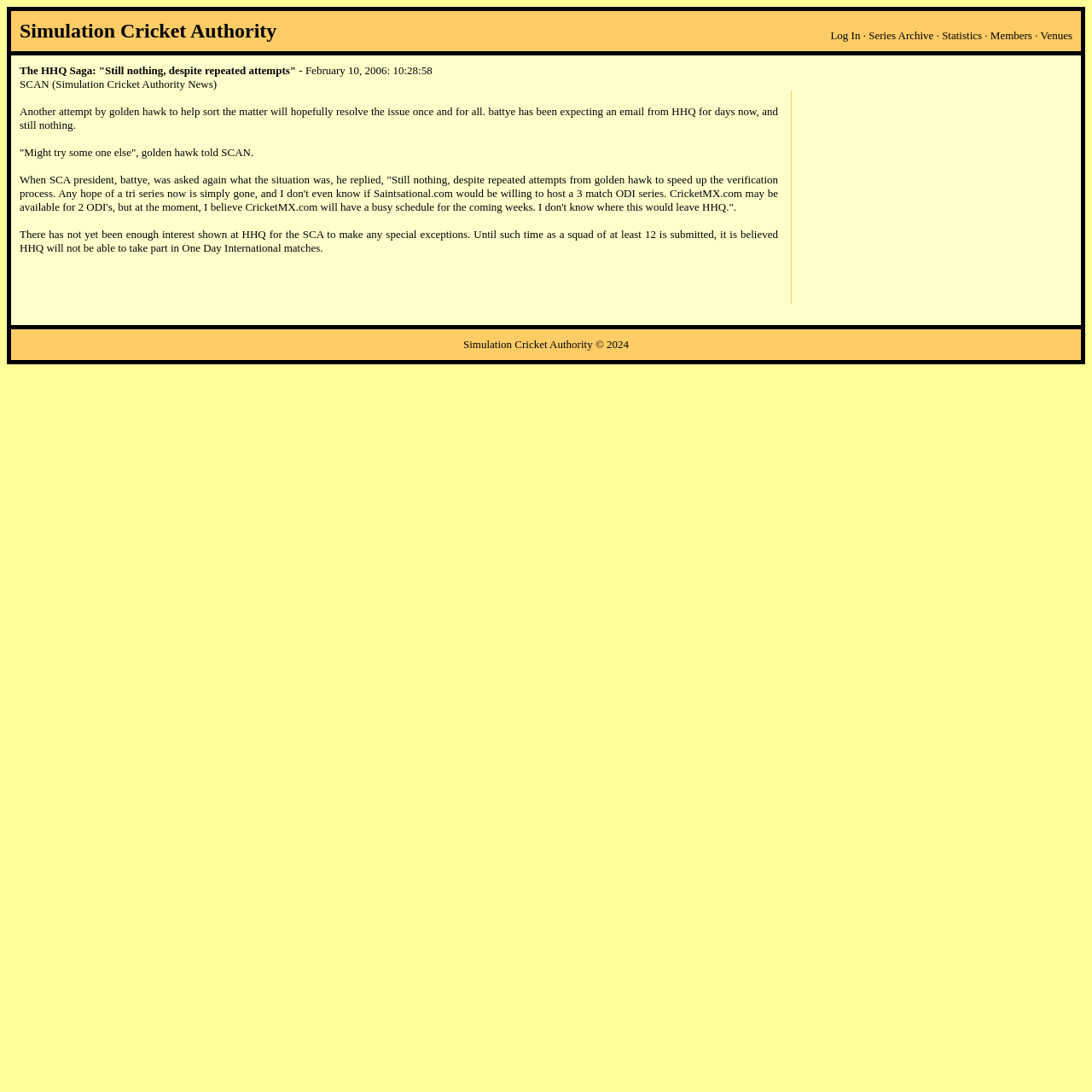How many links are in the top navigation bar?
Refer to the image and provide a one-word or short phrase answer.

5